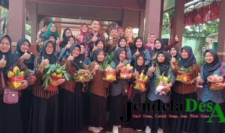What is the name of the organization involved?
Look at the image and construct a detailed response to the question.

The logo of 'JendelaDesA' is displayed in the lower part of the image, suggesting that the organization is involved or sponsoring the event, and emphasizing its role in community initiatives.